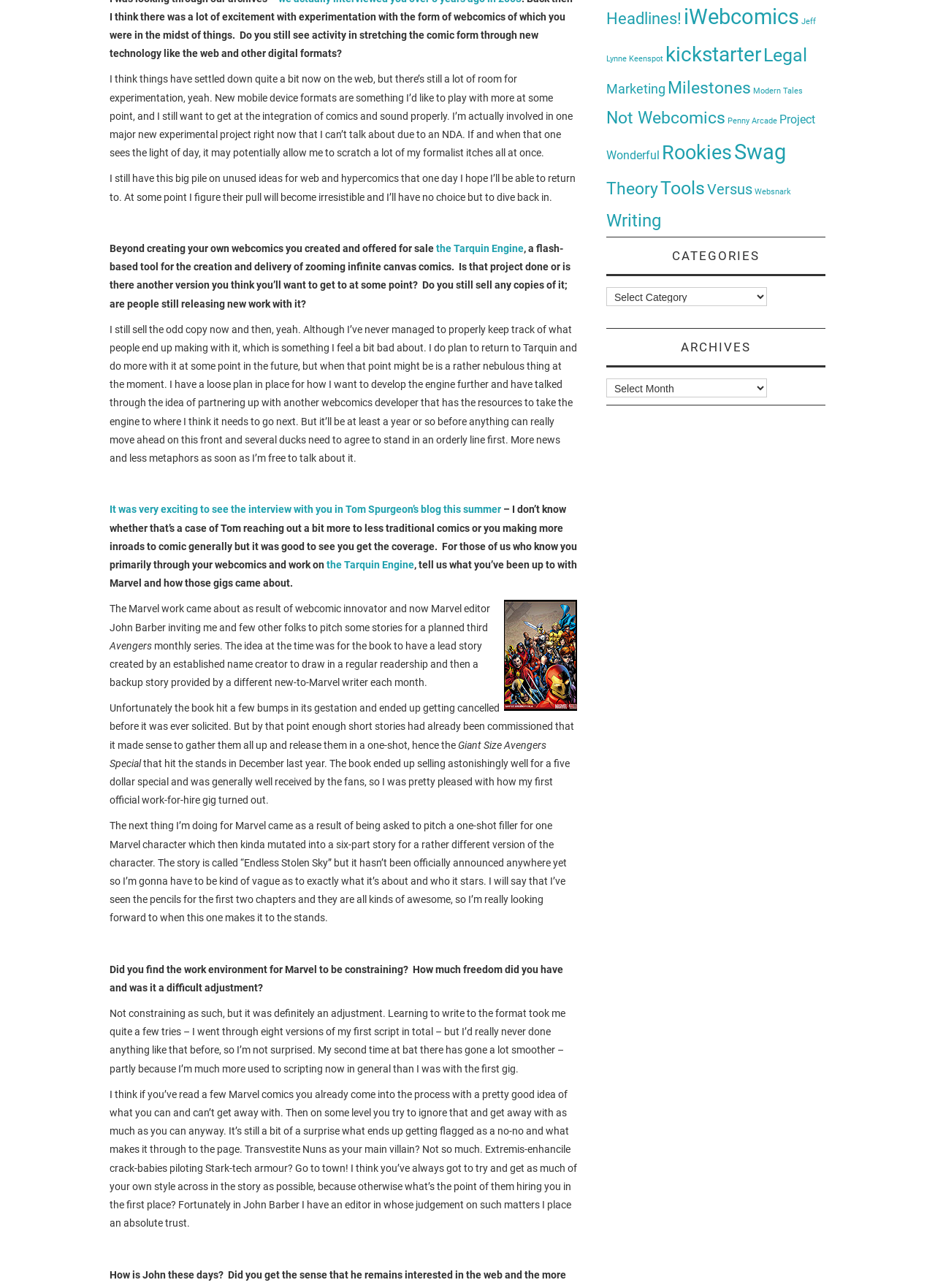Please determine the bounding box coordinates for the UI element described here. Use the format (top-left x, top-left y, bottom-right x, bottom-right y) with values bounded between 0 and 1: About us

None